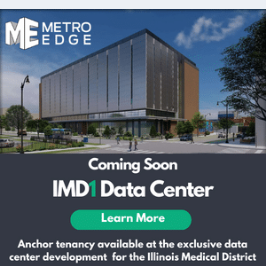What is the purpose of the 'Learn More' button?
Look at the image and answer with only one word or phrase.

To explore additional details